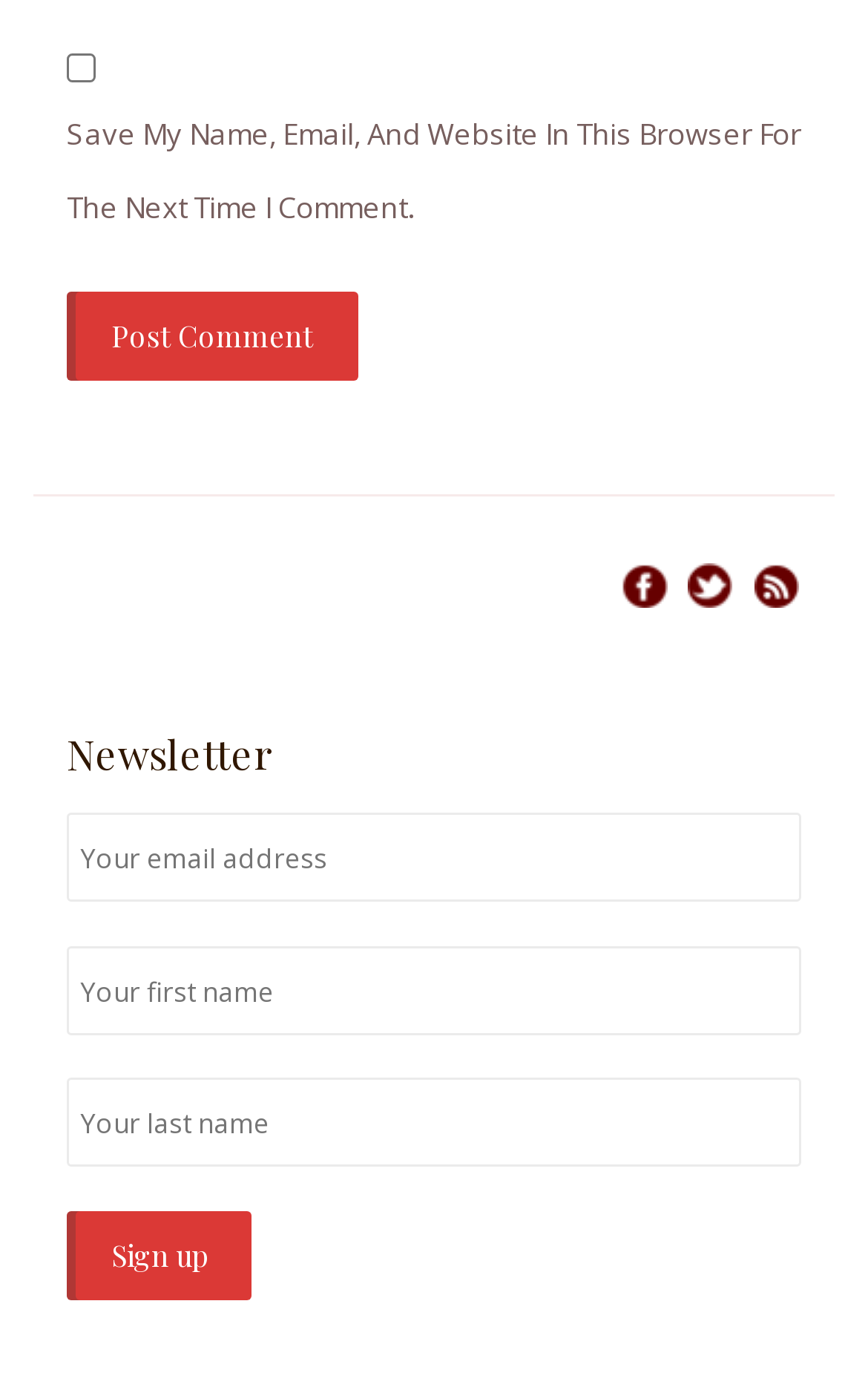What is the purpose of the checkbox?
Use the information from the image to give a detailed answer to the question.

The checkbox is labeled 'Save My Name, Email, And Website In This Browser For The Next Time I Comment.' which suggests that its purpose is to save the user's comment information for future use.